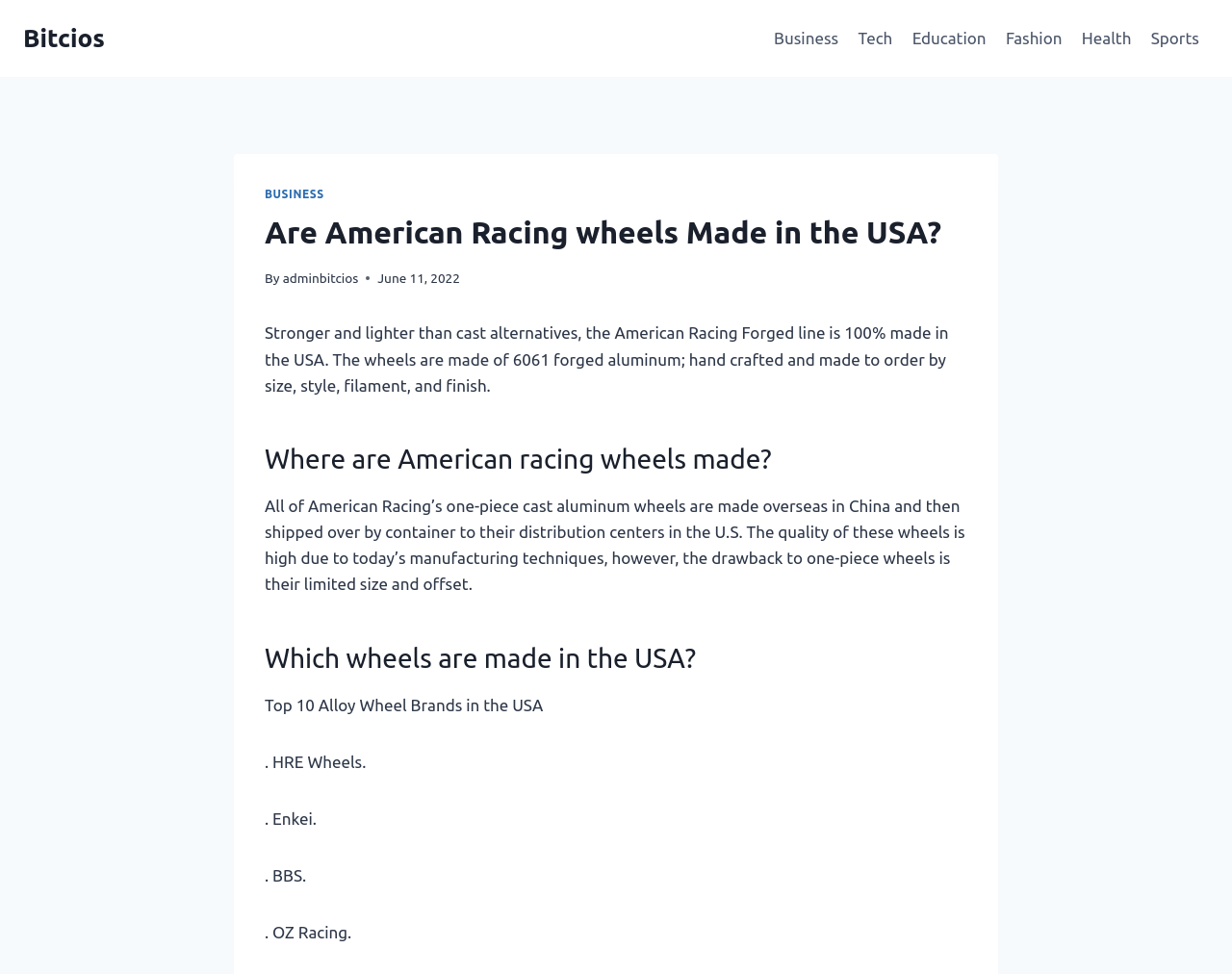Locate the bounding box of the UI element defined by this description: "Fashion". The coordinates should be given as four float numbers between 0 and 1, formatted as [left, top, right, bottom].

[0.808, 0.016, 0.87, 0.063]